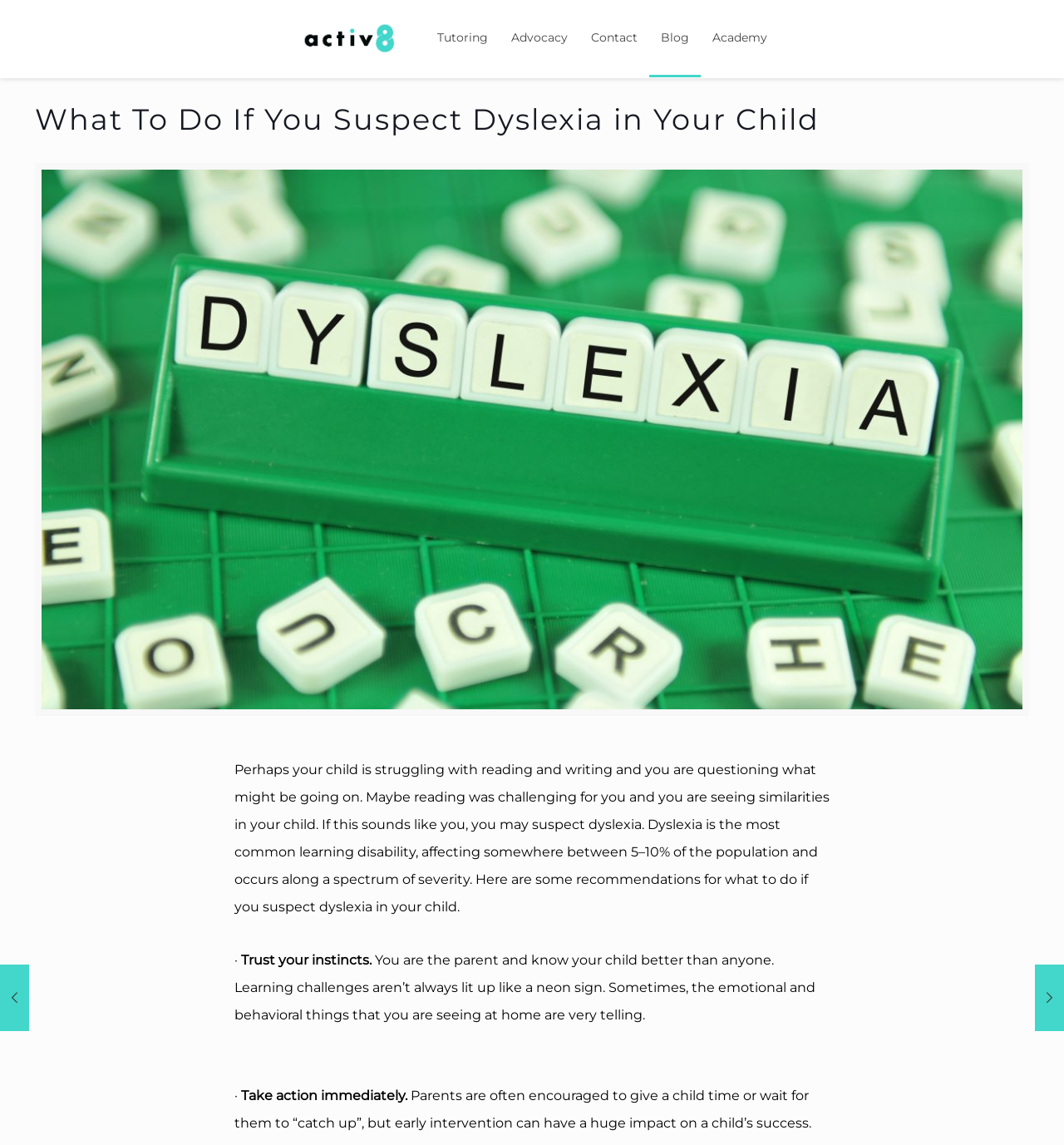Please determine the bounding box coordinates of the section I need to click to accomplish this instruction: "Click on the 'Tutoring' link".

[0.4, 0.0, 0.469, 0.065]